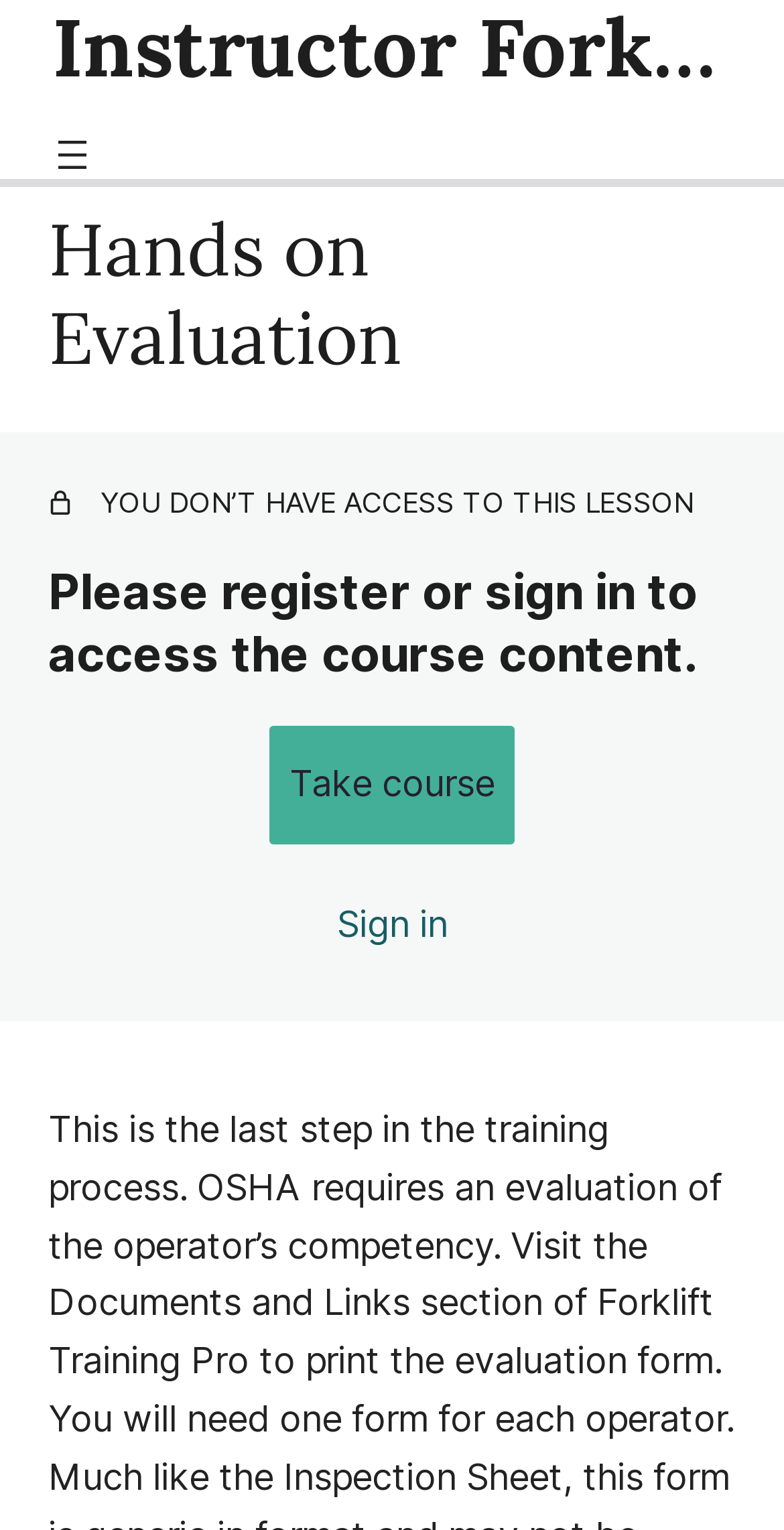Ascertain the bounding box coordinates for the UI element detailed here: "Take course". The coordinates should be provided as [left, top, right, bottom] with each value being a float between 0 and 1.

[0.344, 0.475, 0.656, 0.552]